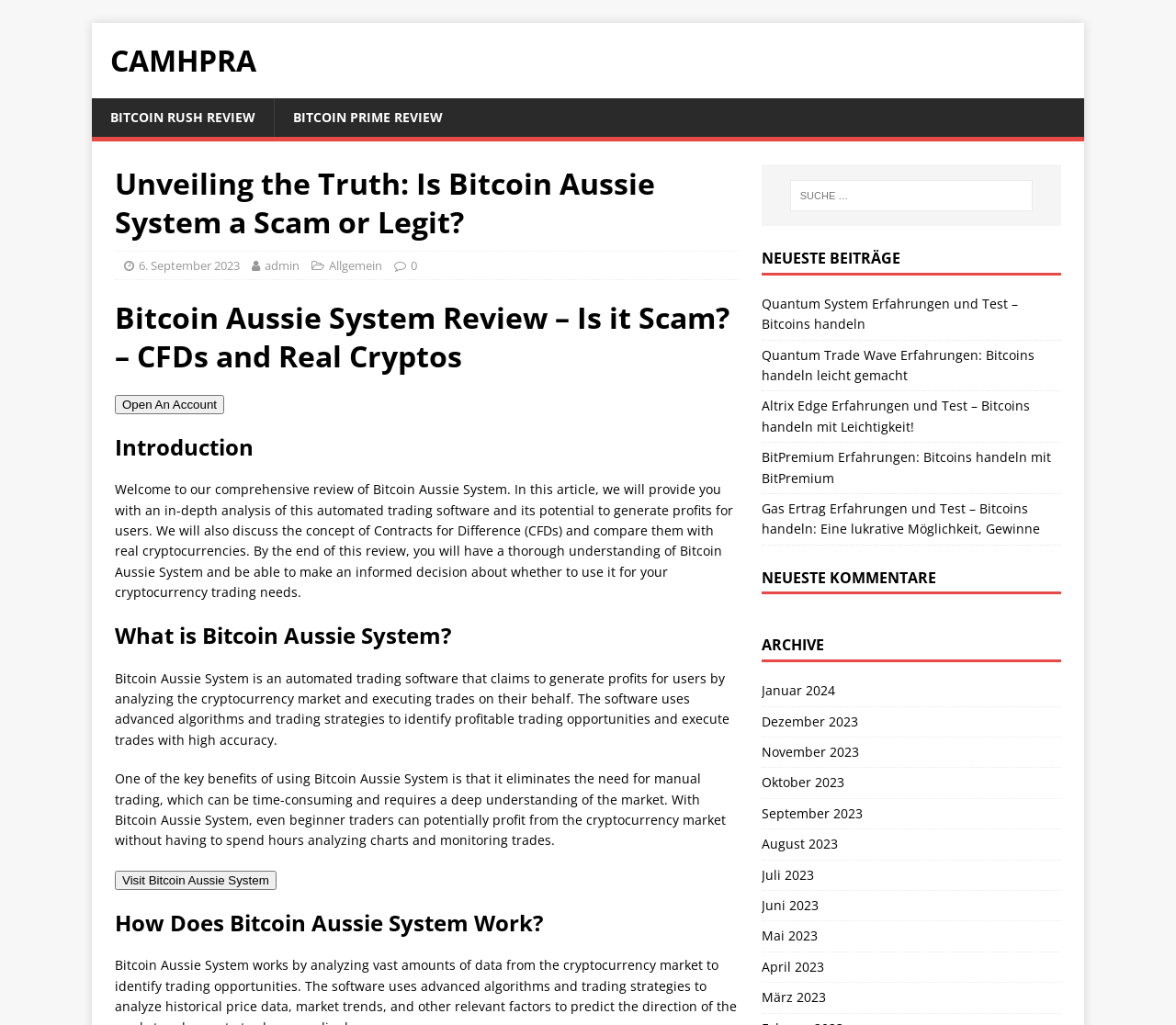What can be found in the 'NEUESTE BEITRÄGE' section?
Give a one-word or short-phrase answer derived from the screenshot.

Links to recent articles